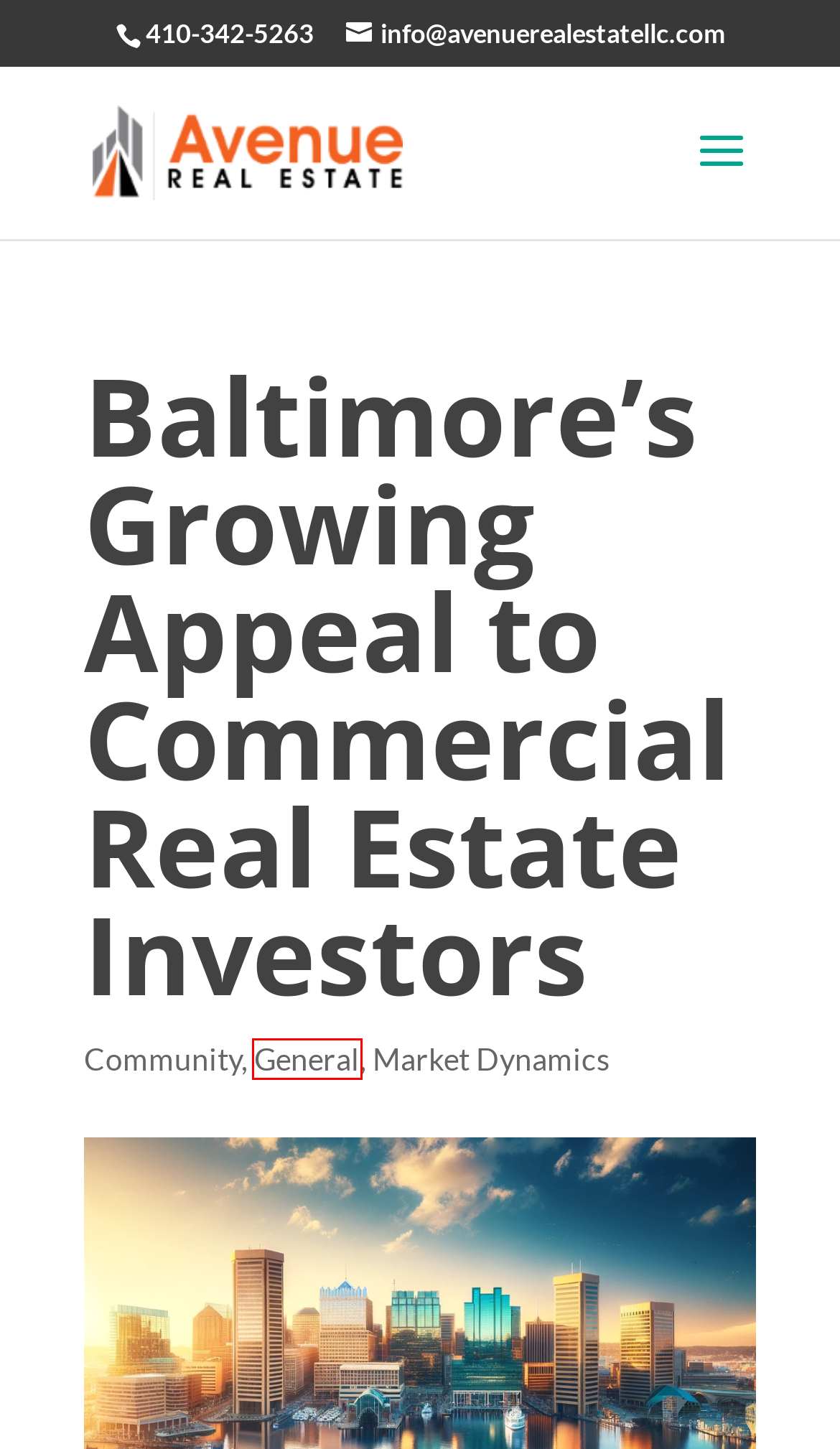Given a screenshot of a webpage with a red bounding box highlighting a UI element, determine which webpage description best matches the new webpage that appears after clicking the highlighted element. Here are the candidates:
A. Top Boutique Commercial Real Estate Brokerage in Baltimore & DC
B. Talk with knowledgeable, experienced brokers before deciding to invest.
C. ארכיון Market Dynamics - Avenue Real Estate
D. 网页无法访问
E. ארכיון General - Avenue Real Estate
F. ארכיון Community - Avenue Real Estate
G. Landlord- Baltimore & DC’s Top Boutique Commercial Real Estate Broker
H. ארכיון Tips and Tricks - Avenue Real Estate

E